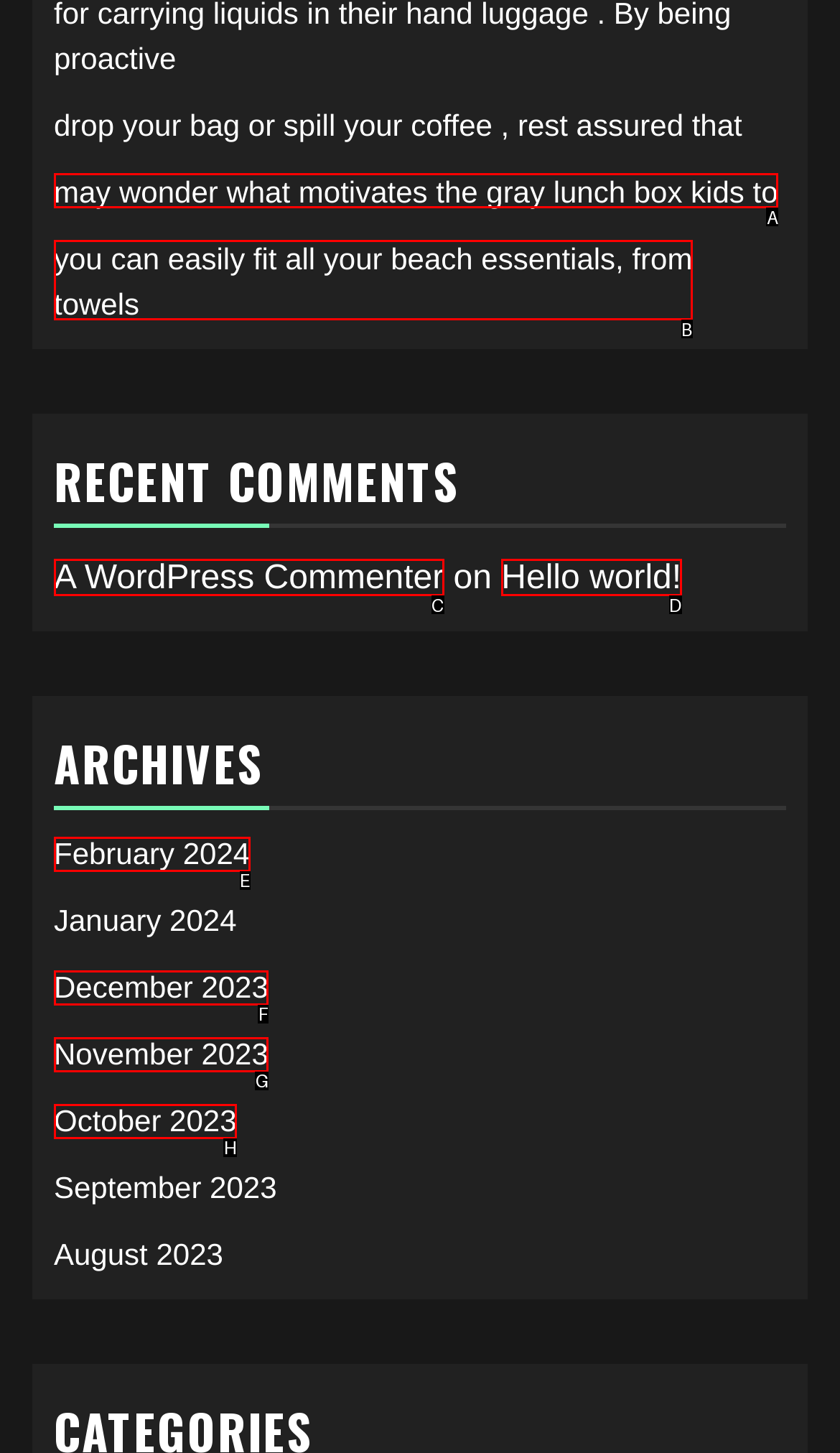Tell me which one HTML element best matches the description: Hello world!
Answer with the option's letter from the given choices directly.

D